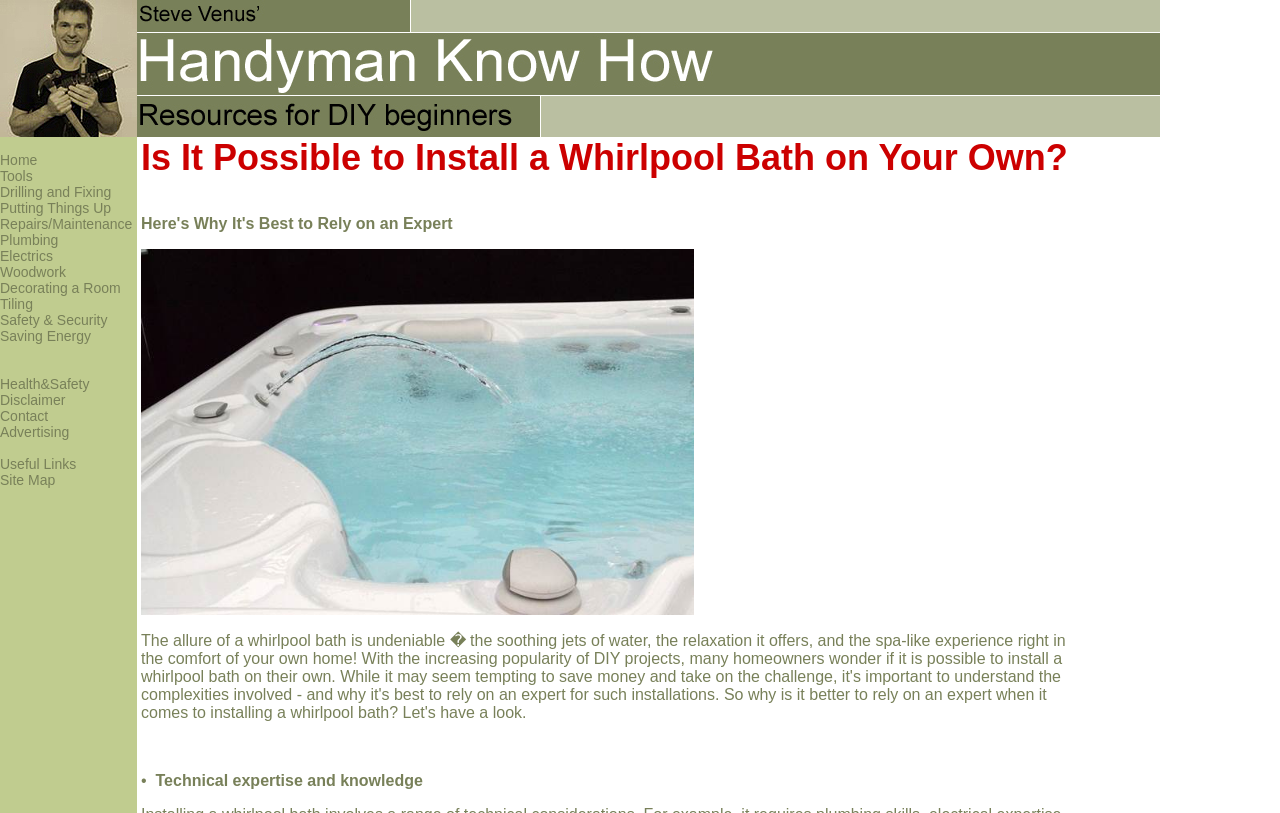Generate a comprehensive description of the webpage content.

This webpage is about installing a whirlpool bath, with a focus on whether it's possible to do it on your own. At the top, there are two images, one on the left and one on the right, taking up about 10% and 80% of the width, respectively. Below these images, there is a row of links, including "Home", "Tools", "Drilling and Fixing", and others, which are aligned to the left and take up about 10% of the width. 

Below the links, there is a title "Is It Possible to Install a Whirlpool Bath on Your Own?" which is centered and takes up about 80% of the width. To the right of the title, there is a small empty space. 

Further down, there is a large image that takes up about 43% of the width and 45% of the height, positioned slightly above the center of the page.